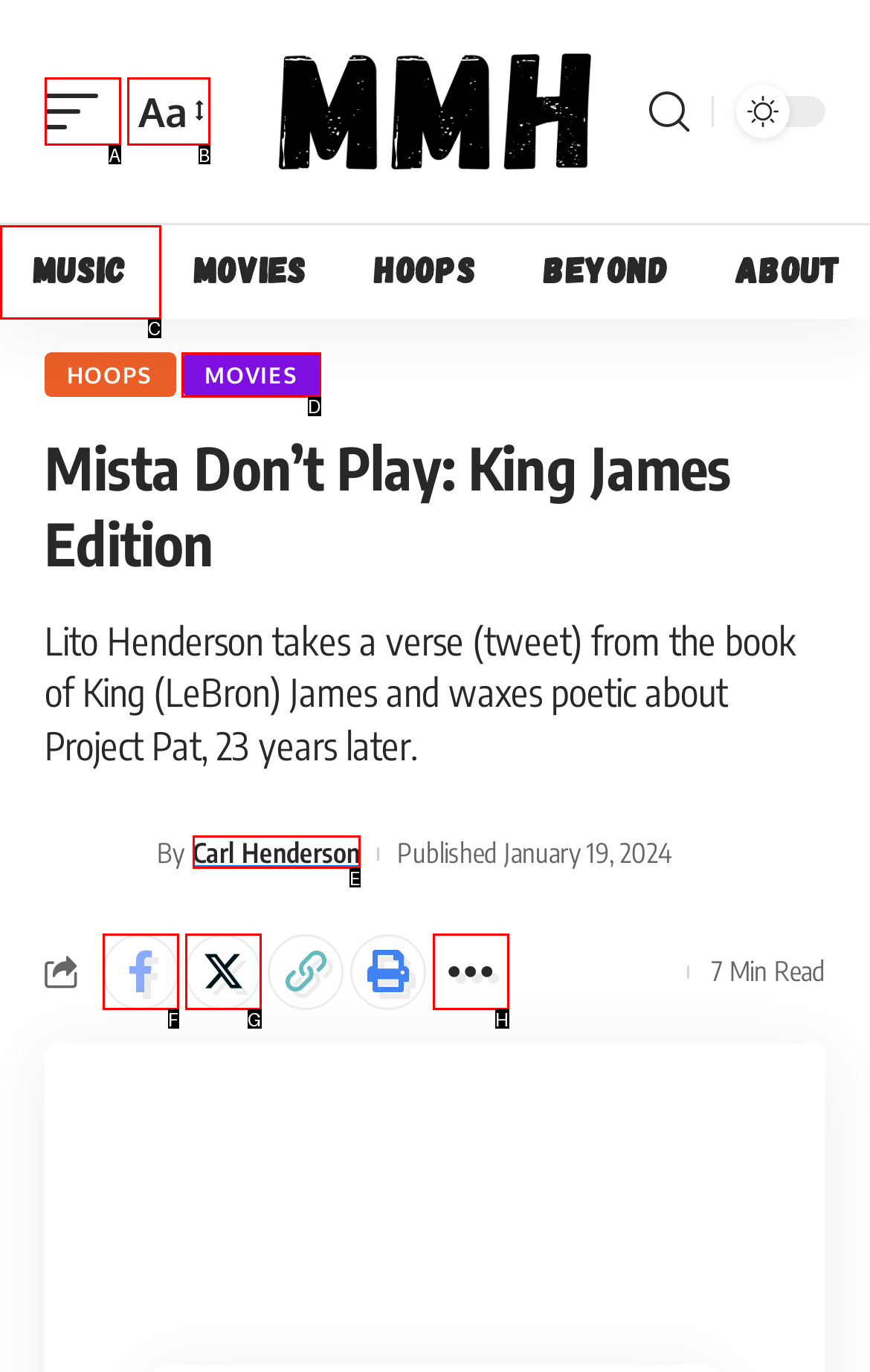Identify the letter of the UI element I need to click to carry out the following instruction: Click on the 'The cage of animals' link

None